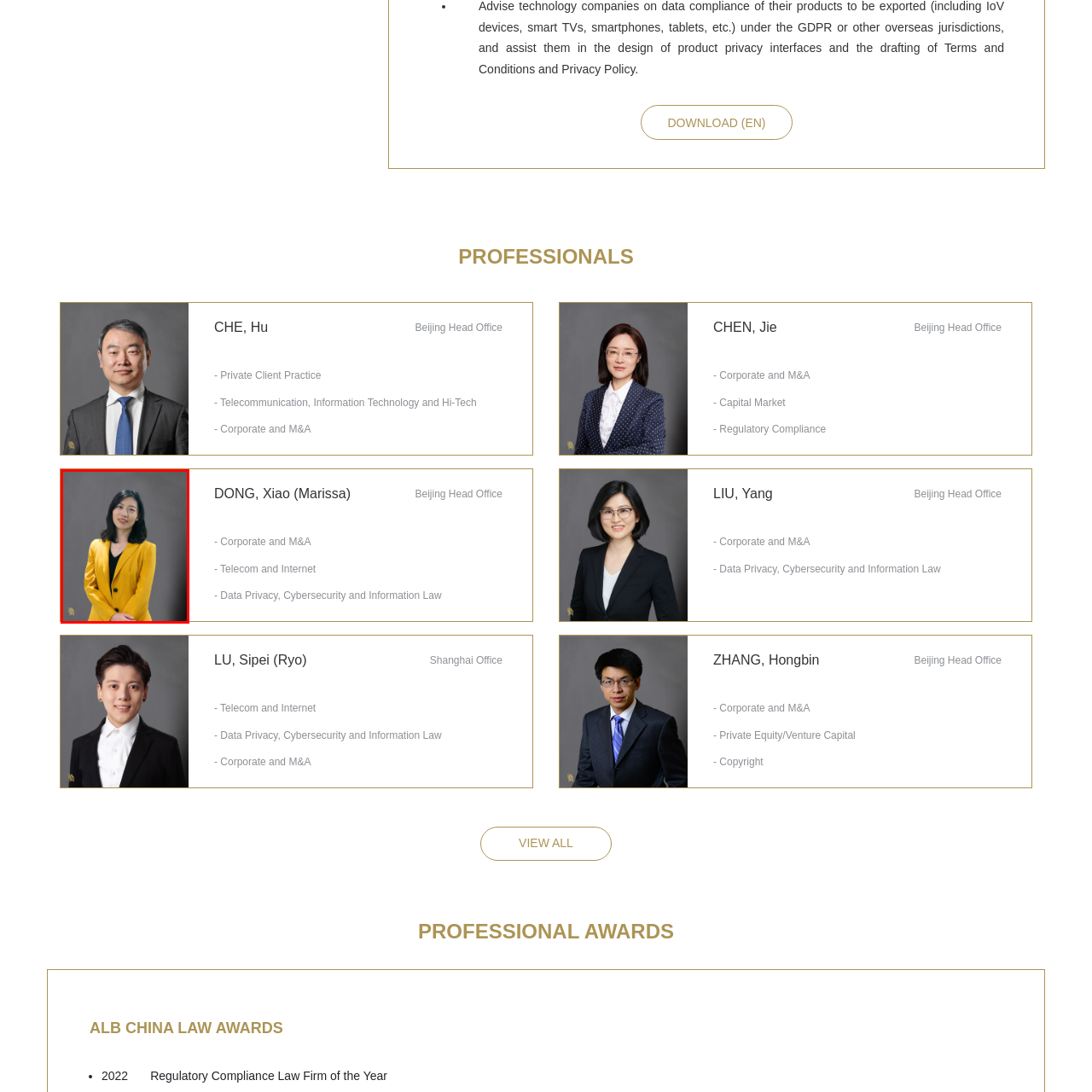What is the woman's profession?
Review the image marked by the red bounding box and deliver a detailed response to the question.

The woman in the image, Dong Xiao (Marissa), is a professional based in the Beijing Head Office, specializing in corporate law, particularly in areas such as Telecom and Internet, as well as data privacy and cybersecurity law.